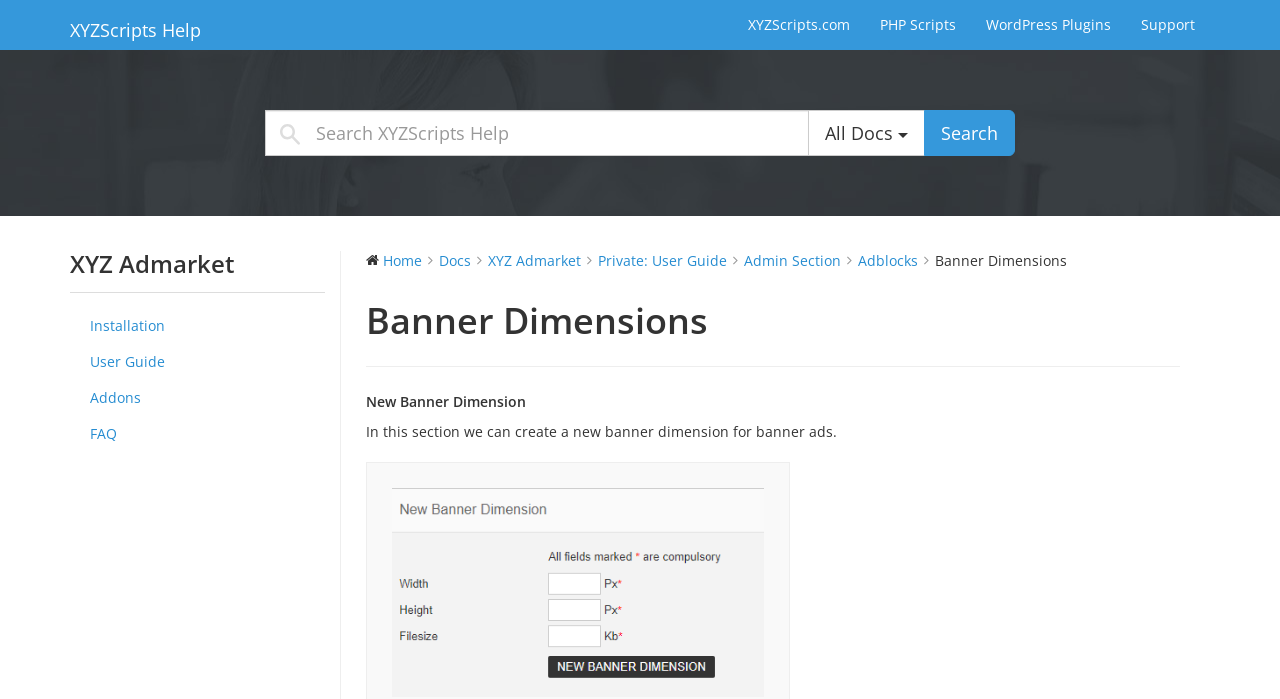What is the name of the admarket mentioned?
Carefully analyze the image and provide a thorough answer to the question.

The heading 'XYZ Admarket' is present on the webpage, indicating that this is the name of the admarket being referred to.